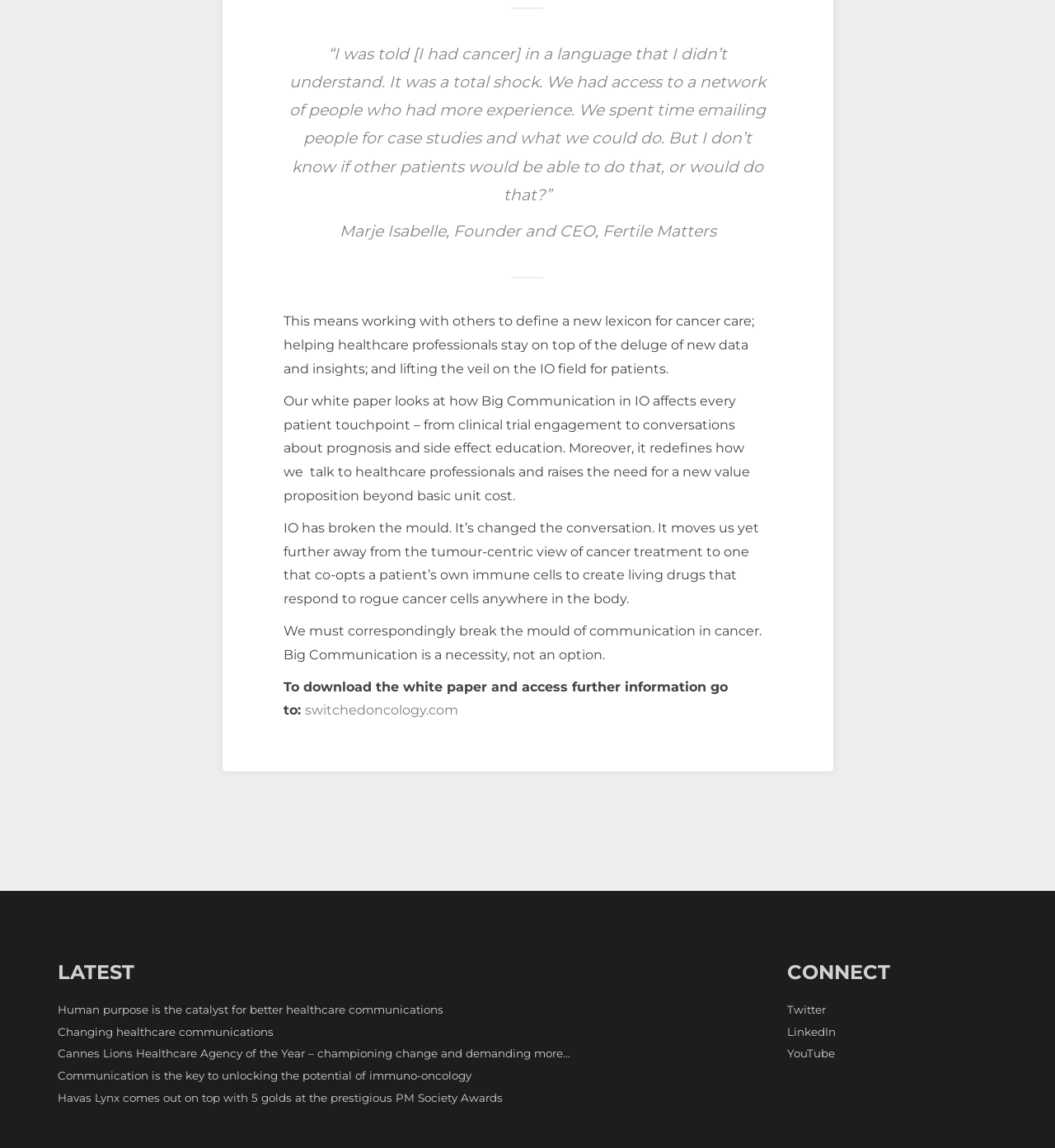Determine the bounding box coordinates for the clickable element to execute this instruction: "Watch videos on YouTube". Provide the coordinates as four float numbers between 0 and 1, i.e., [left, top, right, bottom].

[0.746, 0.912, 0.791, 0.923]